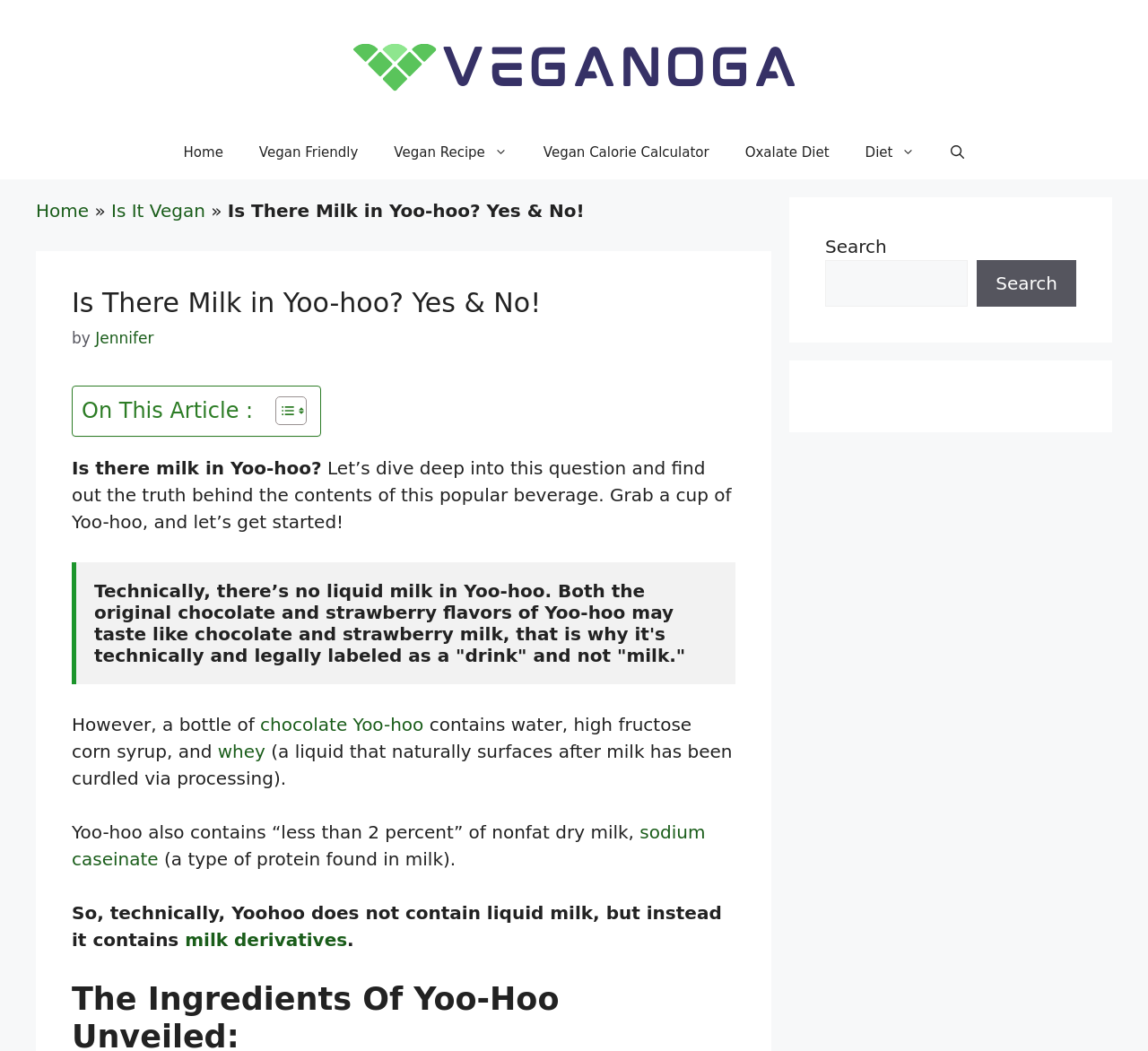Find the headline of the webpage and generate its text content.

Is There Milk in Yoo-hoo? Yes & No!